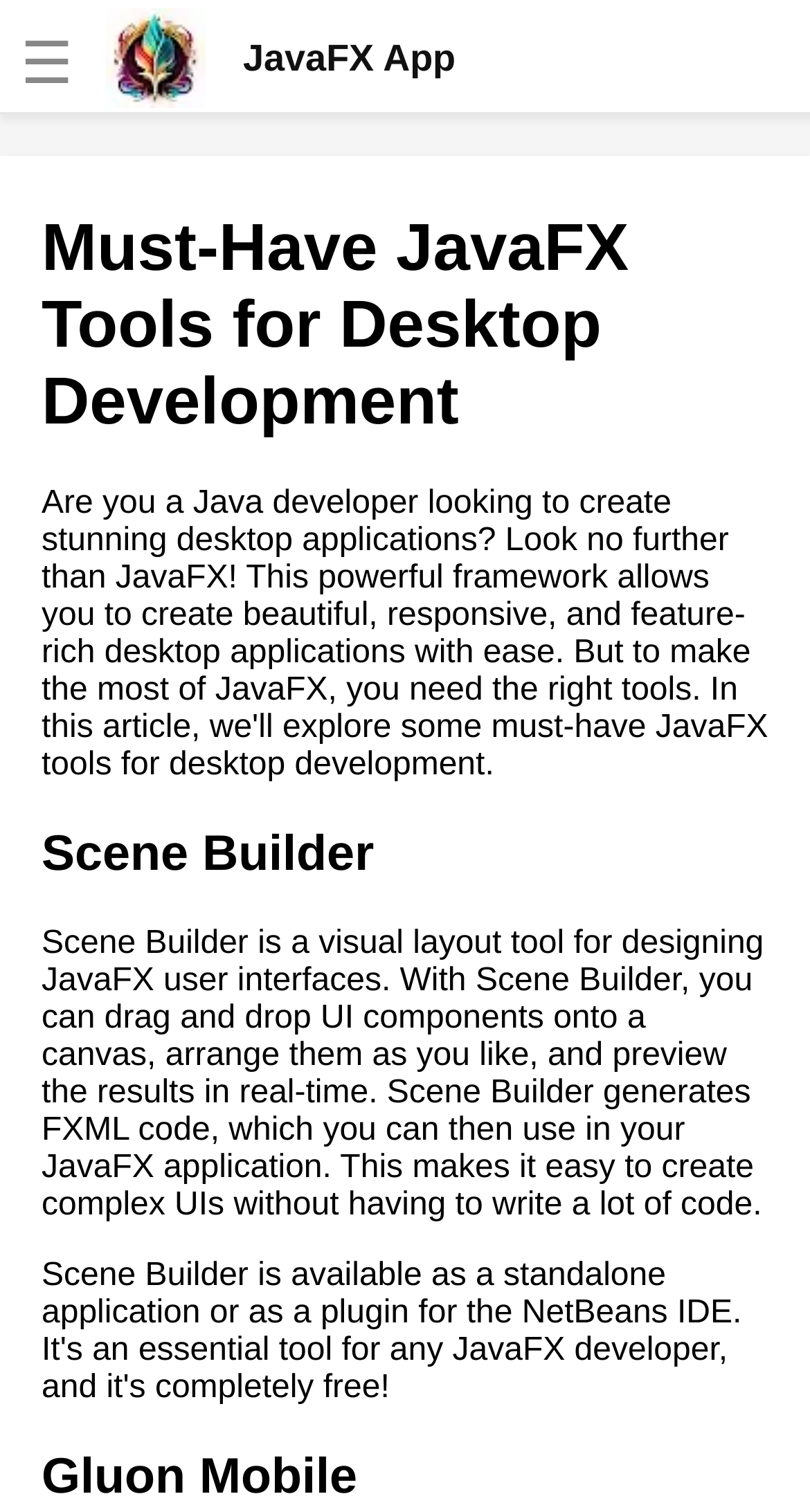Please give a one-word or short phrase response to the following question: 
What is the purpose of Scene Builder?

Designing JavaFX user interfaces